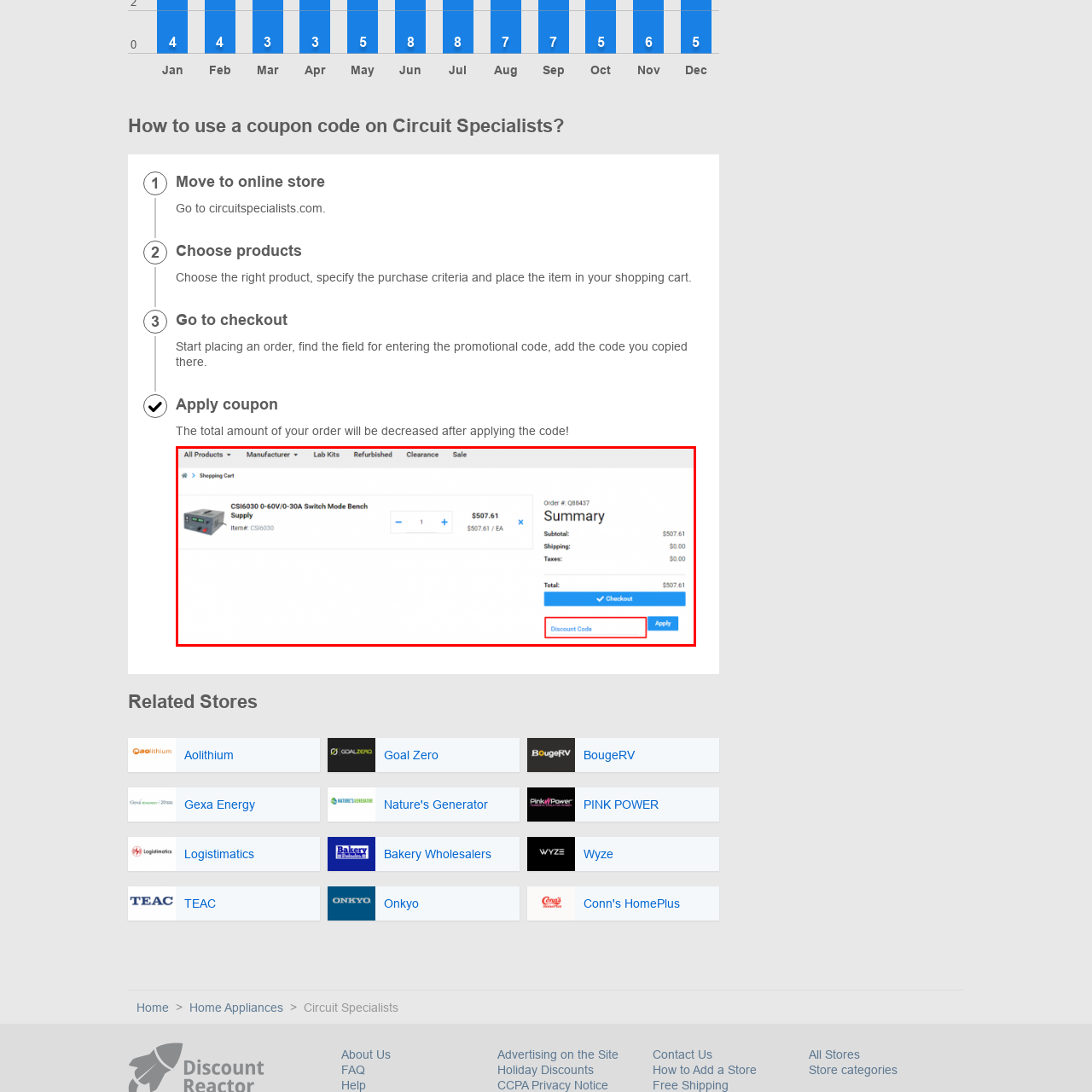Inspect the image within the red box and provide a detailed and thorough answer to the following question: What is the item number of the product?

The item number of the product can be found on the left side of the interface, which highlights product details, including the item number.